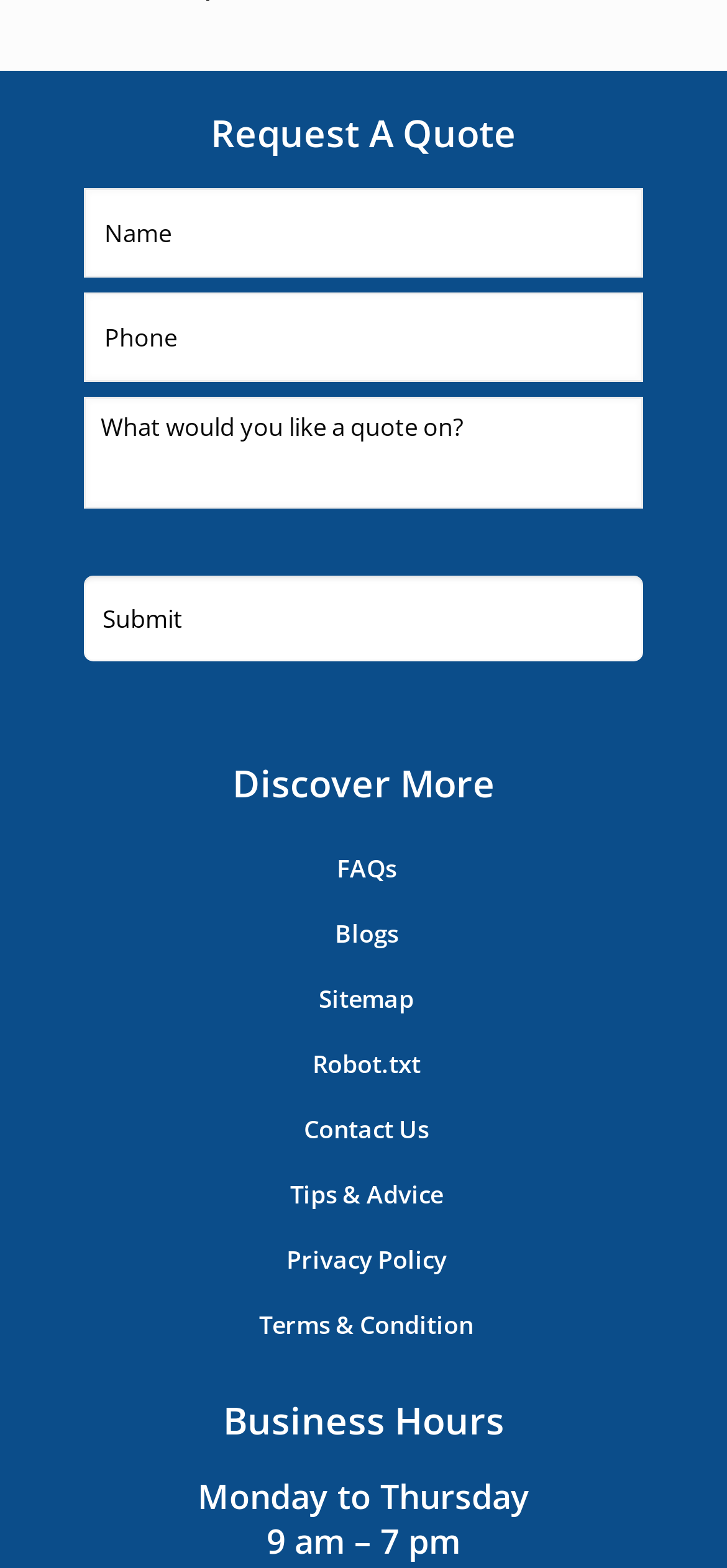Given the element description: "Contact Us", predict the bounding box coordinates of the UI element it refers to, using four float numbers between 0 and 1, i.e., [left, top, right, bottom].

[0.115, 0.699, 0.885, 0.741]